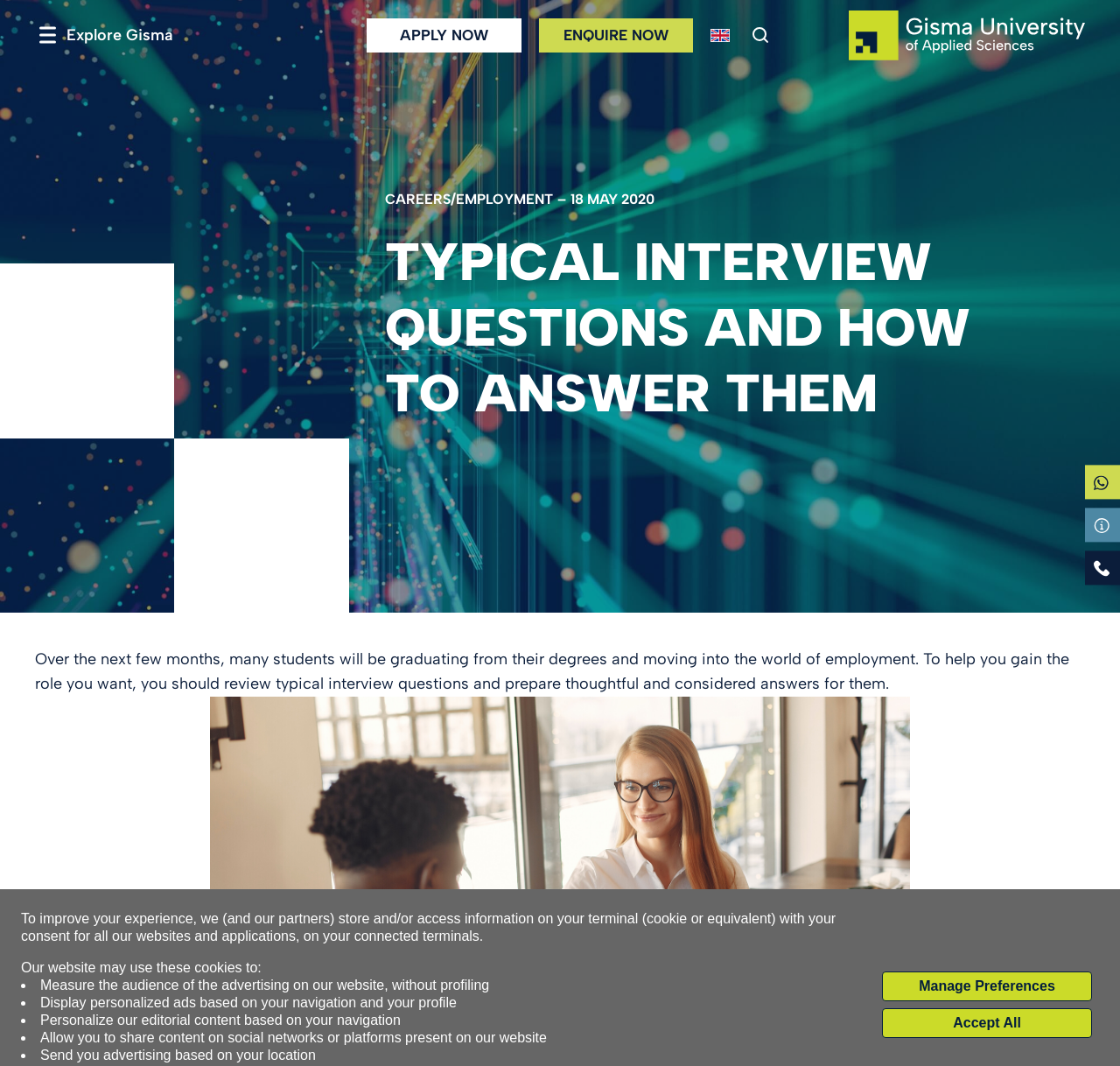Please extract the webpage's main title and generate its text content.

TYPICAL INTERVIEW QUESTIONS AND HOW TO ANSWER THEM